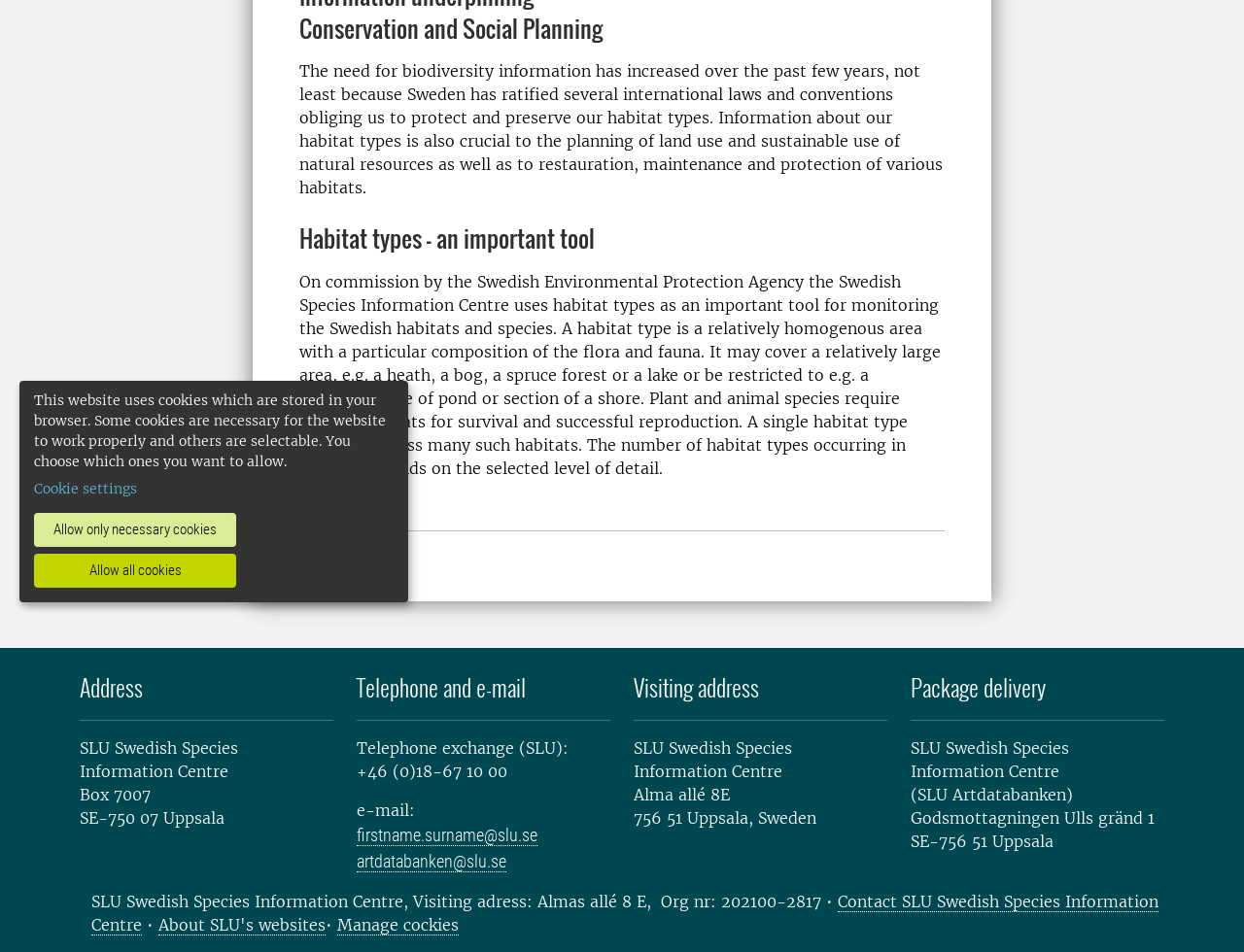For the element described, predict the bounding box coordinates as (top-left x, top-left y, bottom-right x, bottom-right y). All values should be between 0 and 1. Element description: artdatabanken@slu.se

[0.287, 0.894, 0.407, 0.916]